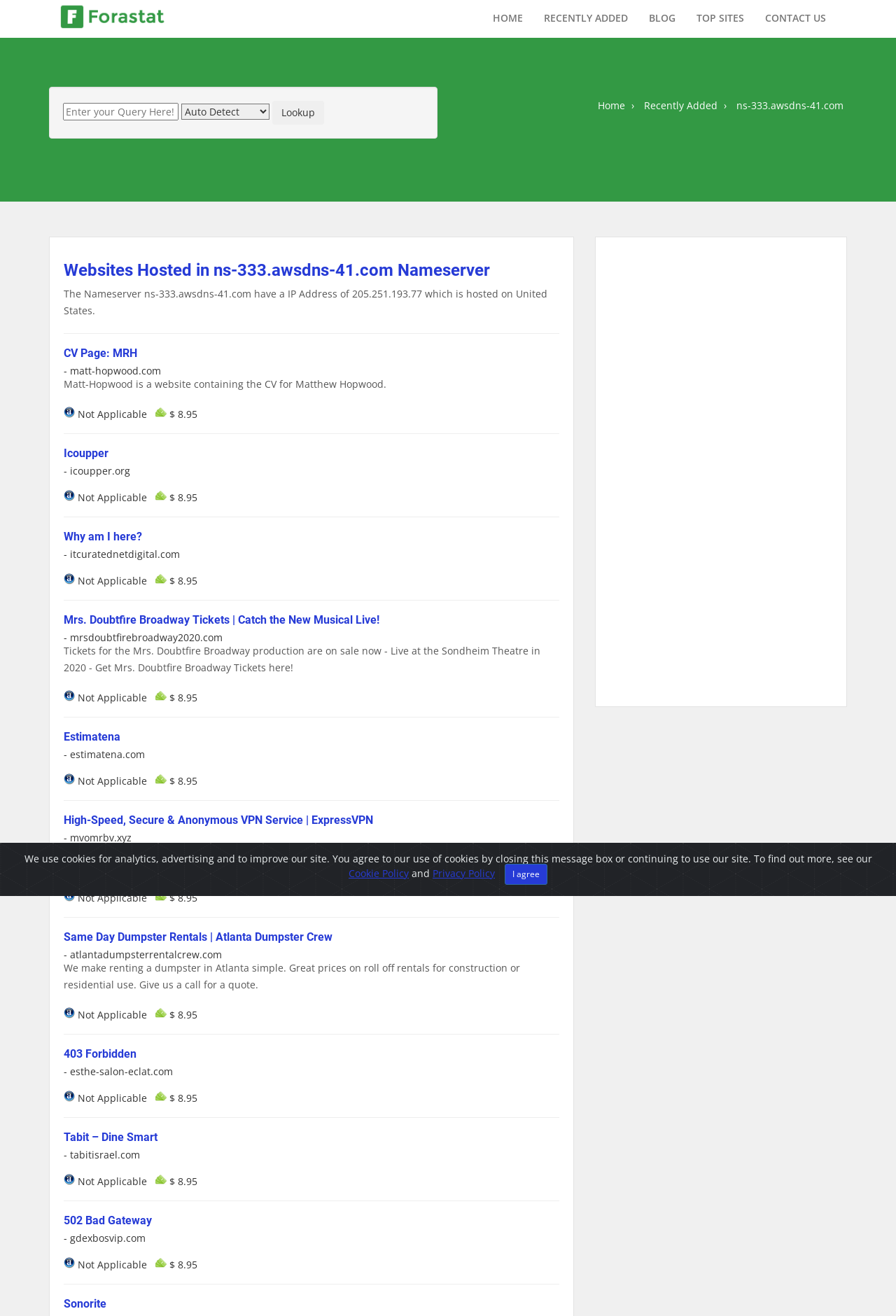What is the purpose of the textbox with the placeholder 'Enter your Query Here!'?
Please provide a single word or phrase as your answer based on the image.

Search